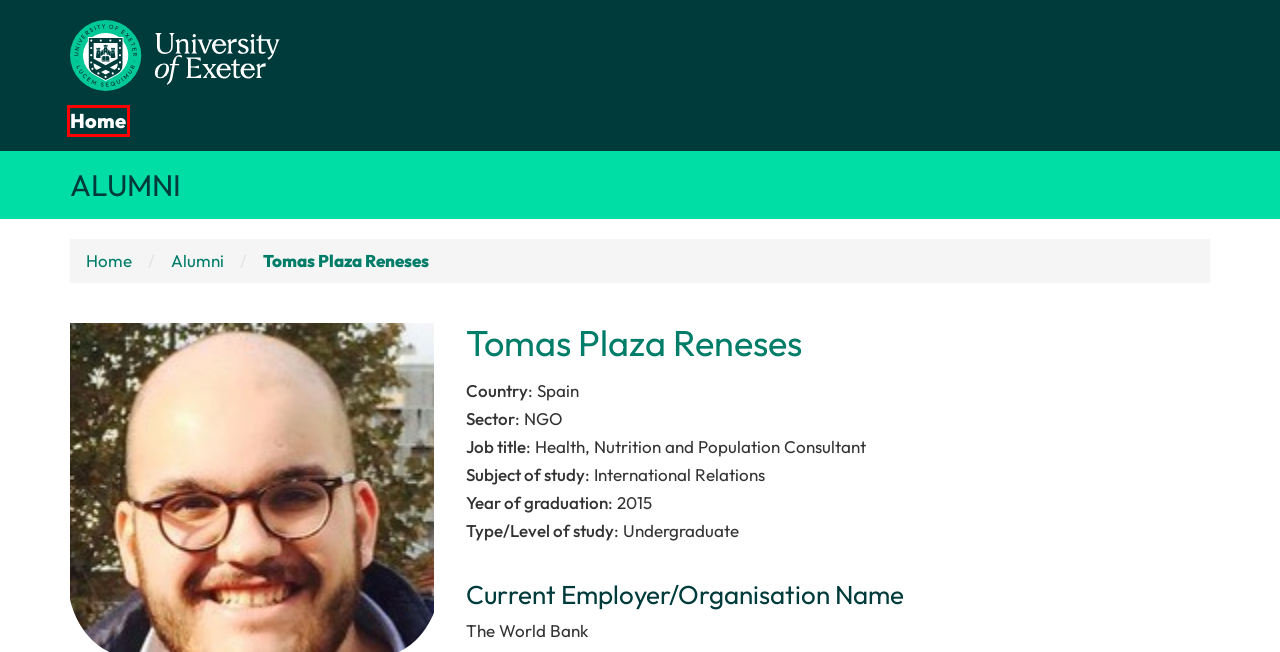Inspect the provided webpage screenshot, concentrating on the element within the red bounding box. Select the description that best represents the new webpage after you click the highlighted element. Here are the candidates:
A. Olivia Green - Alumni
B. Make an information request  | About our site | University of Exeter
C. Home | University of Exeter
D. Accessibility  | About our site | University of Exeter
E. Home - Alumni
F. Felix Leung - Alumni
G. About our site  | About our site | University of Exeter
H. Copyright and disclaimer  | About our site | University of Exeter

E